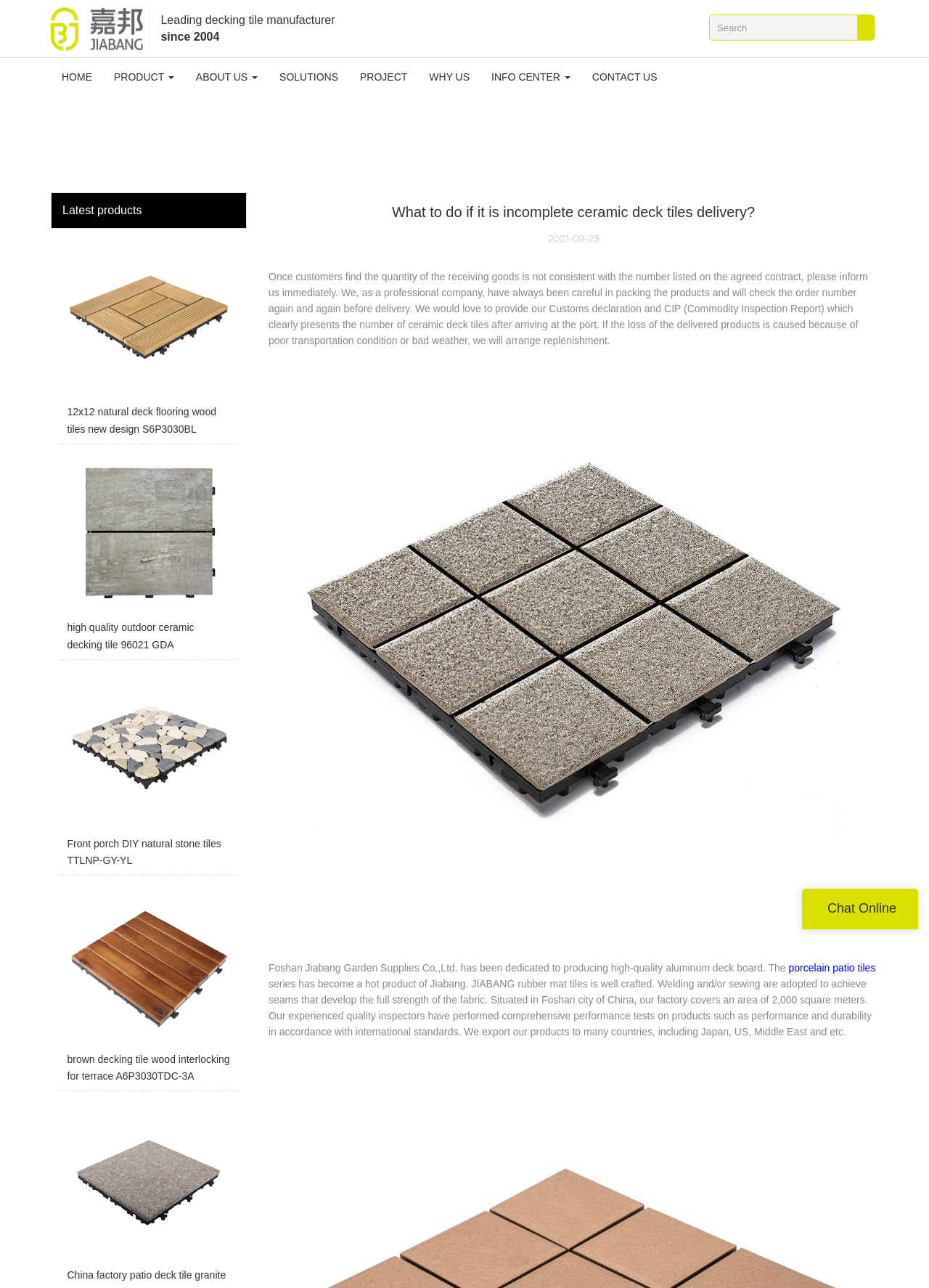Can you identify the bounding box coordinates of the clickable region needed to carry out this instruction: 'Click the logo'? The coordinates should be four float numbers within the range of 0 to 1, stated as [left, top, right, bottom].

[0.055, 0.006, 0.154, 0.039]